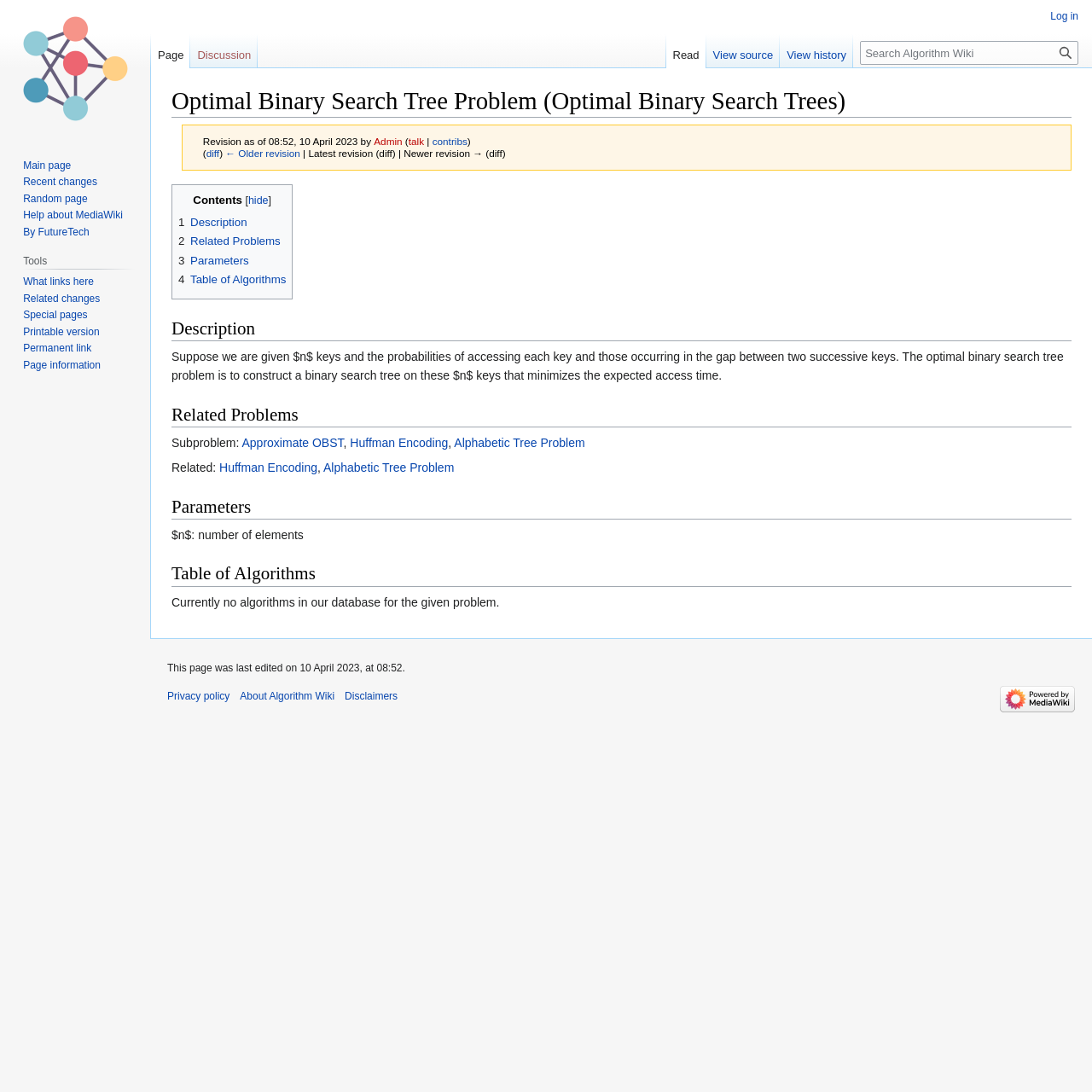What is the last edited date of the webpage?
Please interpret the details in the image and answer the question thoroughly.

The webpage was last edited on 10 April 2023, at 08:52, as mentioned at the bottom of the webpage.